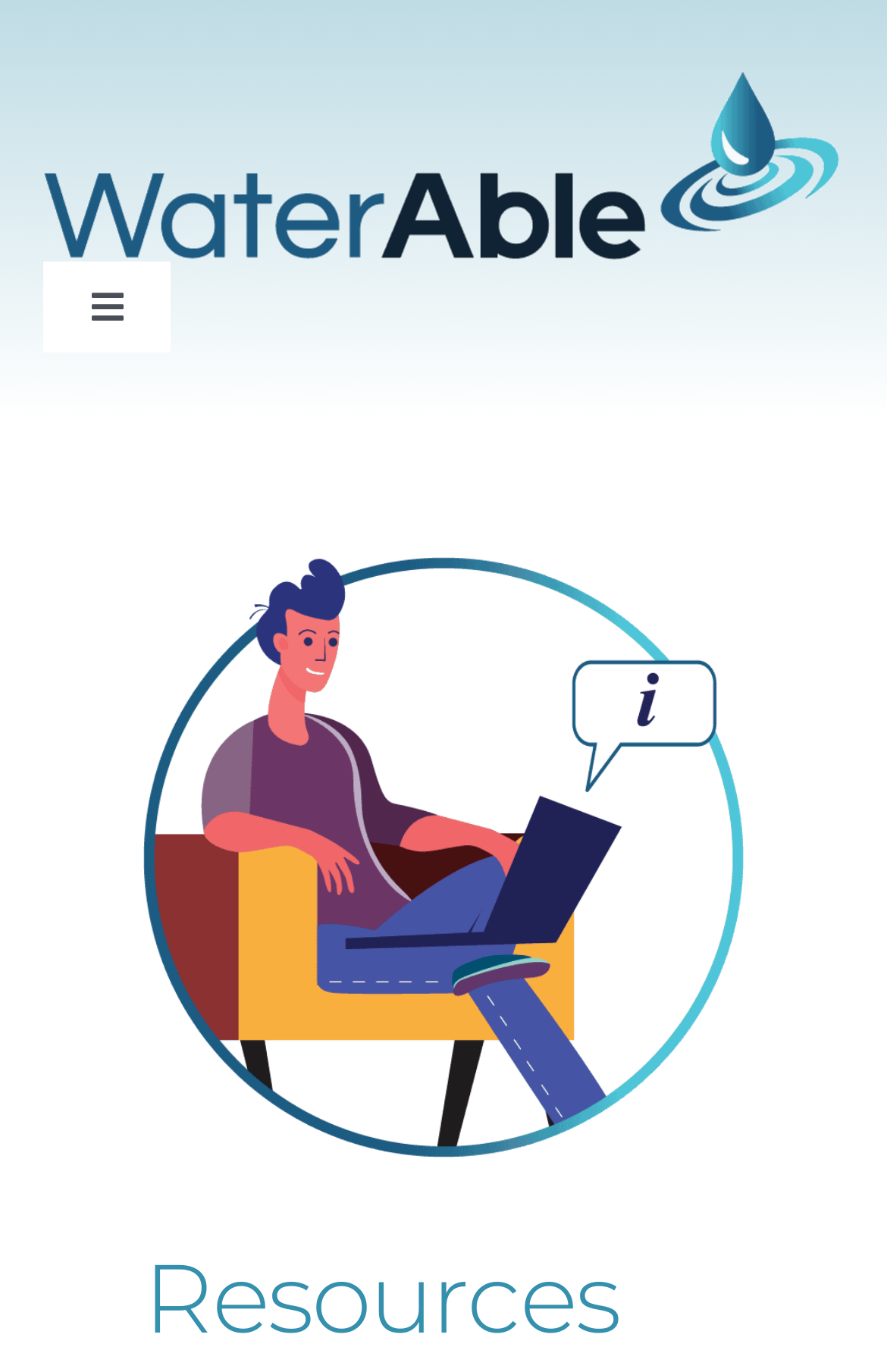Please mark the clickable region by giving the bounding box coordinates needed to complete this instruction: "Click on Contact".

None